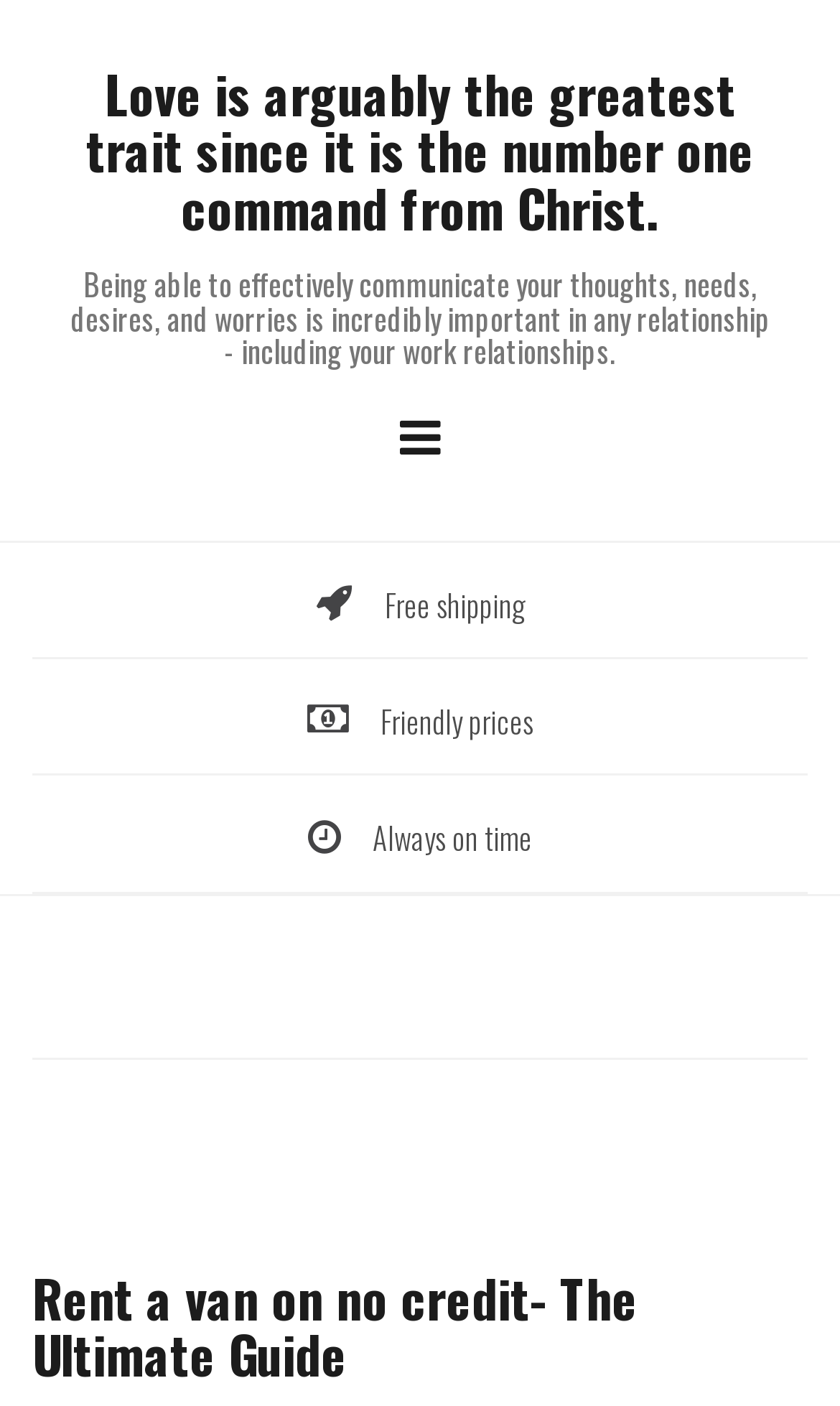What is the position of the 'Skip to content' link?
Please answer the question as detailed as possible based on the image.

The 'Skip to content' link is located at the top-left corner of the webpage, as indicated by its bounding box coordinates [0.0, 0.0, 0.003, 0.002]. This suggests that the link is positioned at the top-left corner of the page.